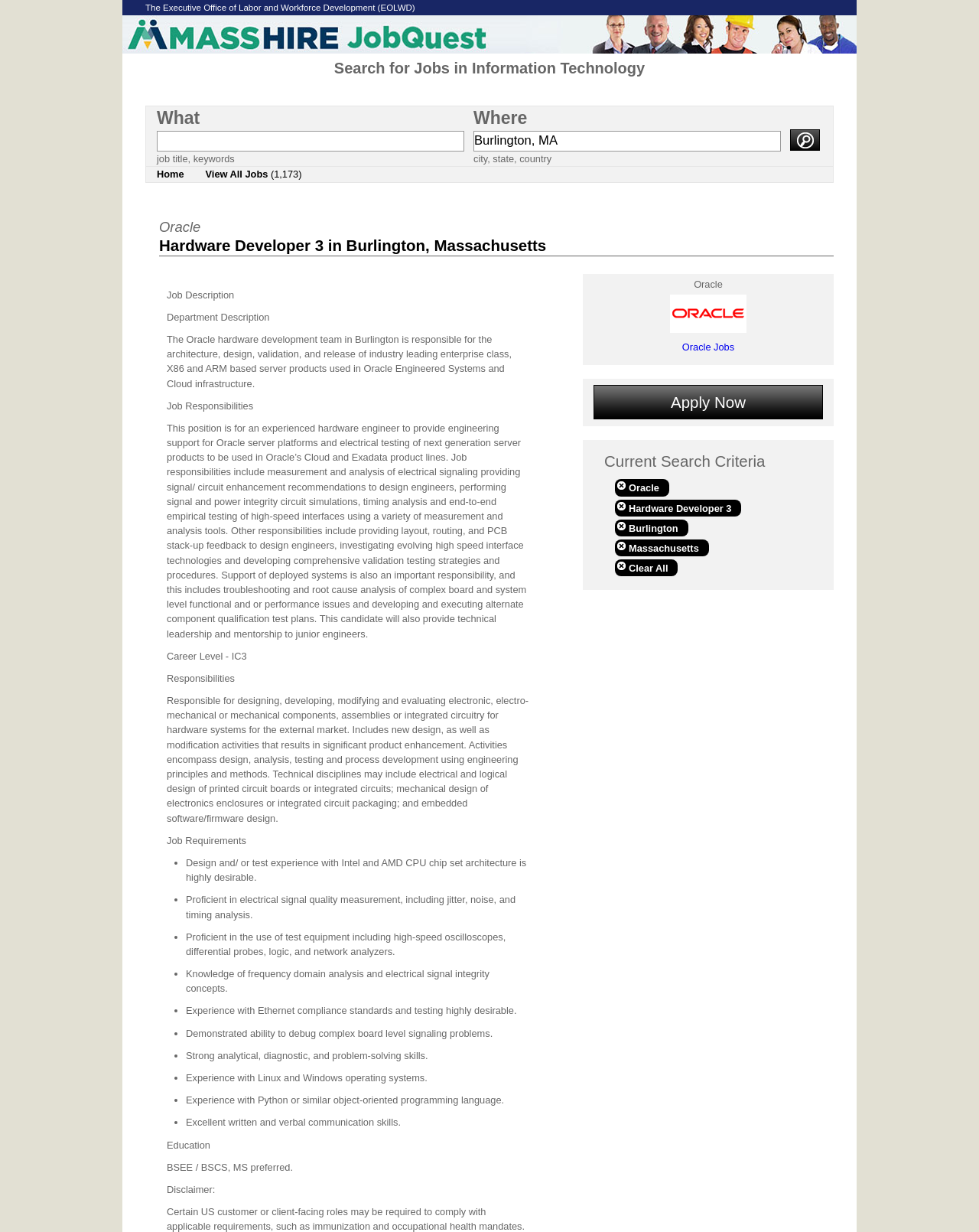Using the element description provided, determine the bounding box coordinates in the format (top-left x, top-left y, bottom-right x, bottom-right y). Ensure that all values are floating point numbers between 0 and 1. Element description: Spandex

None